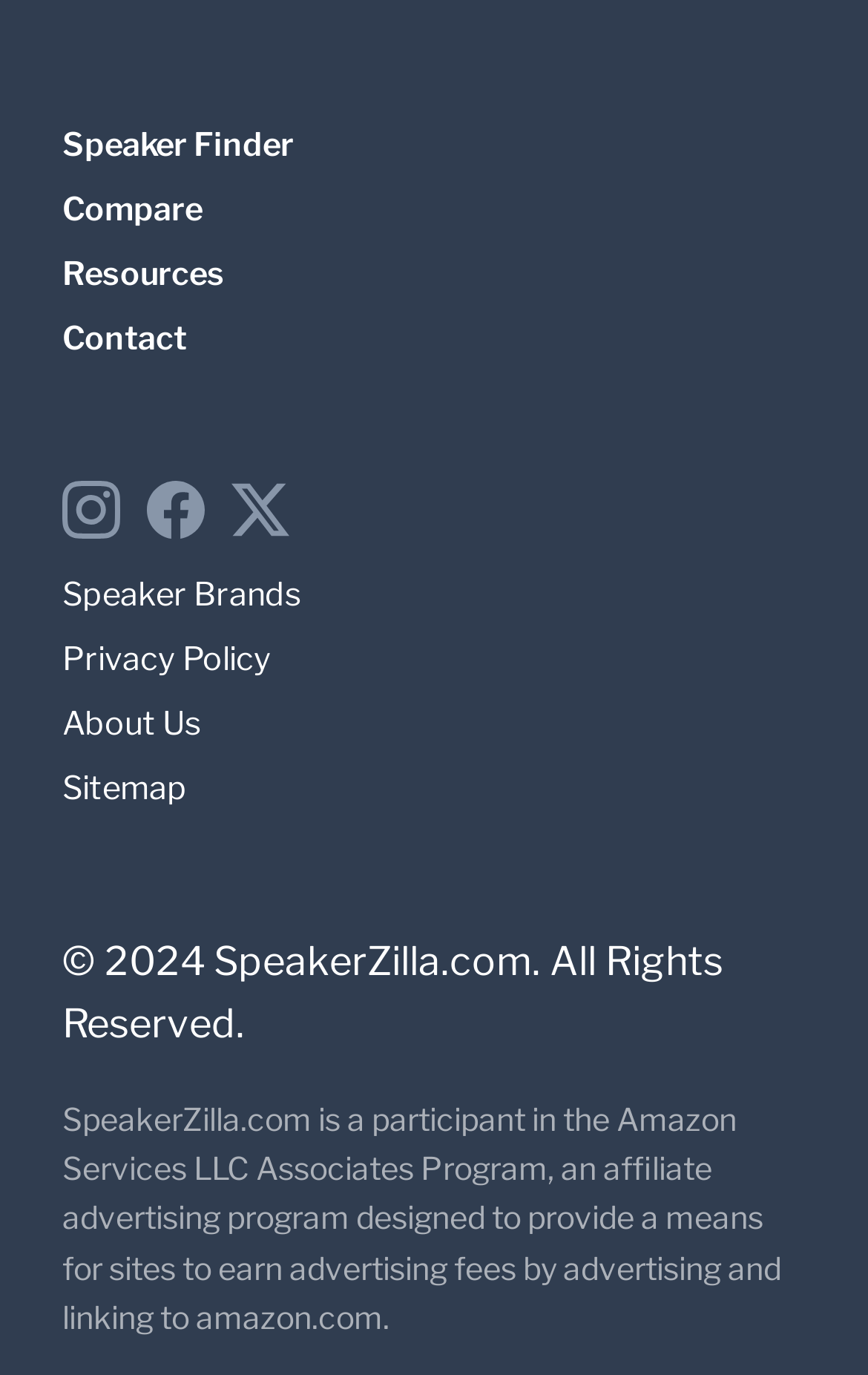What is the purpose of the 'Compare' link?
Please give a detailed and elaborate explanation in response to the question.

I inferred the purpose of the 'Compare' link by considering its position among other links, such as 'Speaker Finder' and 'Resources', which suggest that the website is related to speakers. The 'Compare' link likely allows users to compare different speakers or their features.